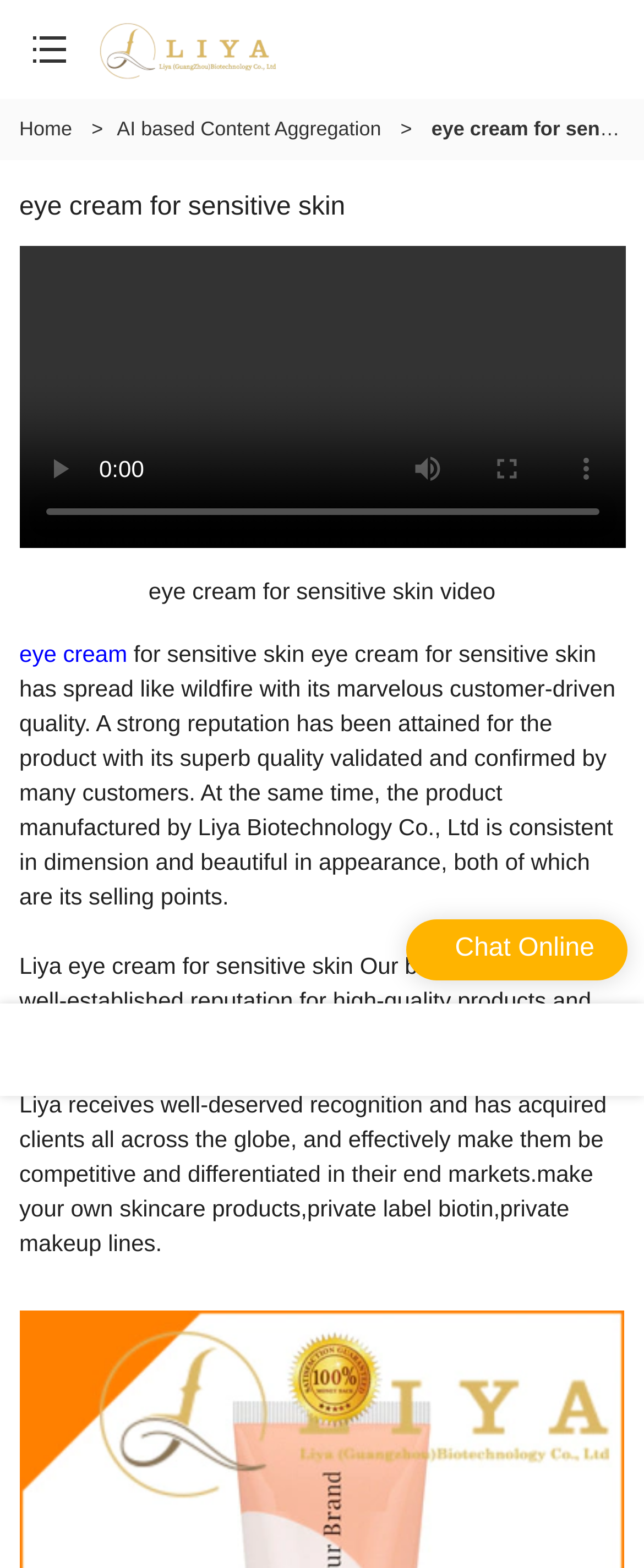What is the theme of the video?
Look at the image and provide a detailed response to the question.

The theme of the video can be determined by looking at the text 'eye cream for sensitive skin video' which indicates that the video is about eye cream for sensitive skin.